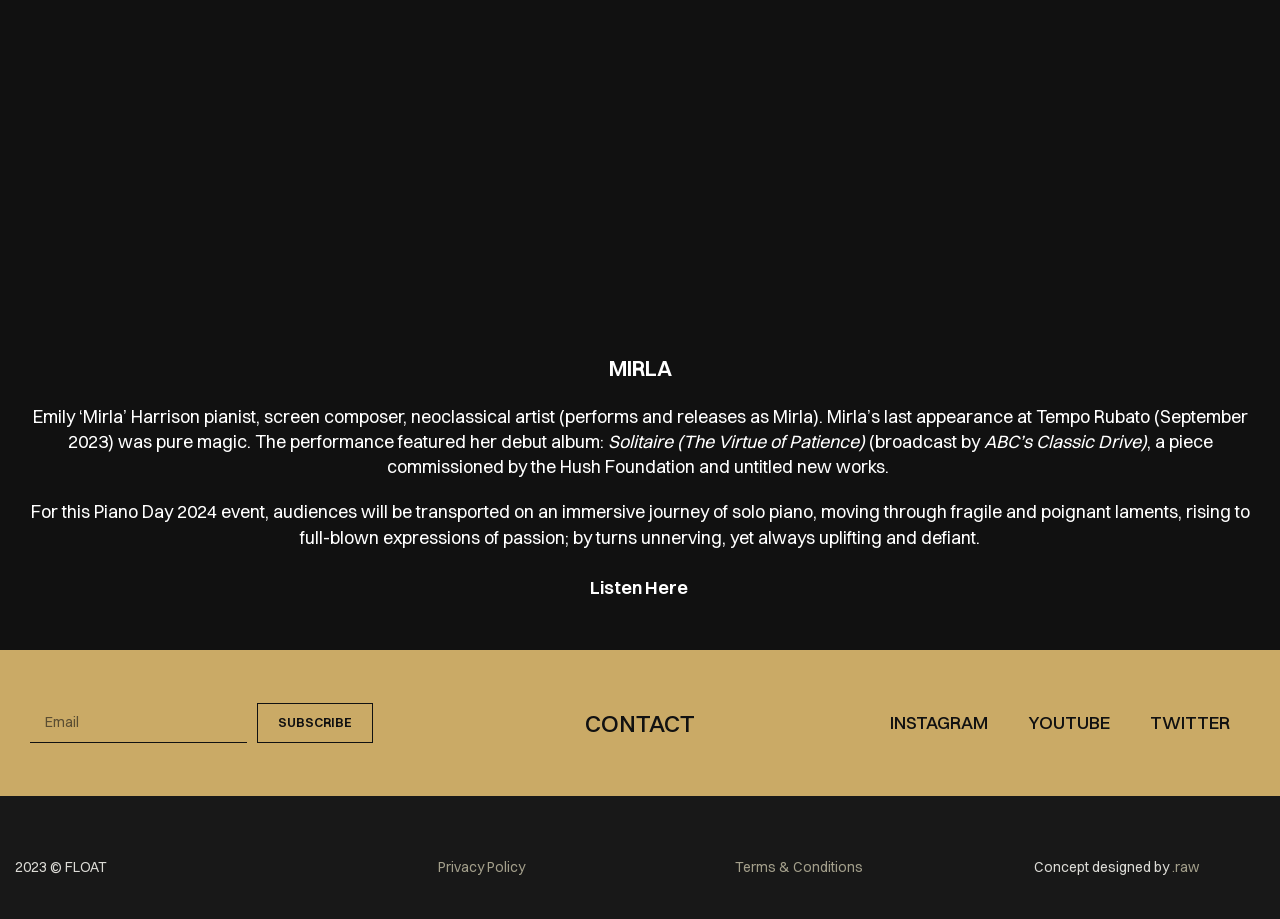What is the copyright year of the webpage?
Please provide a detailed answer to the question.

The copyright year of the webpage can be found in the footer section, which reads '2023 © FLOAT'.